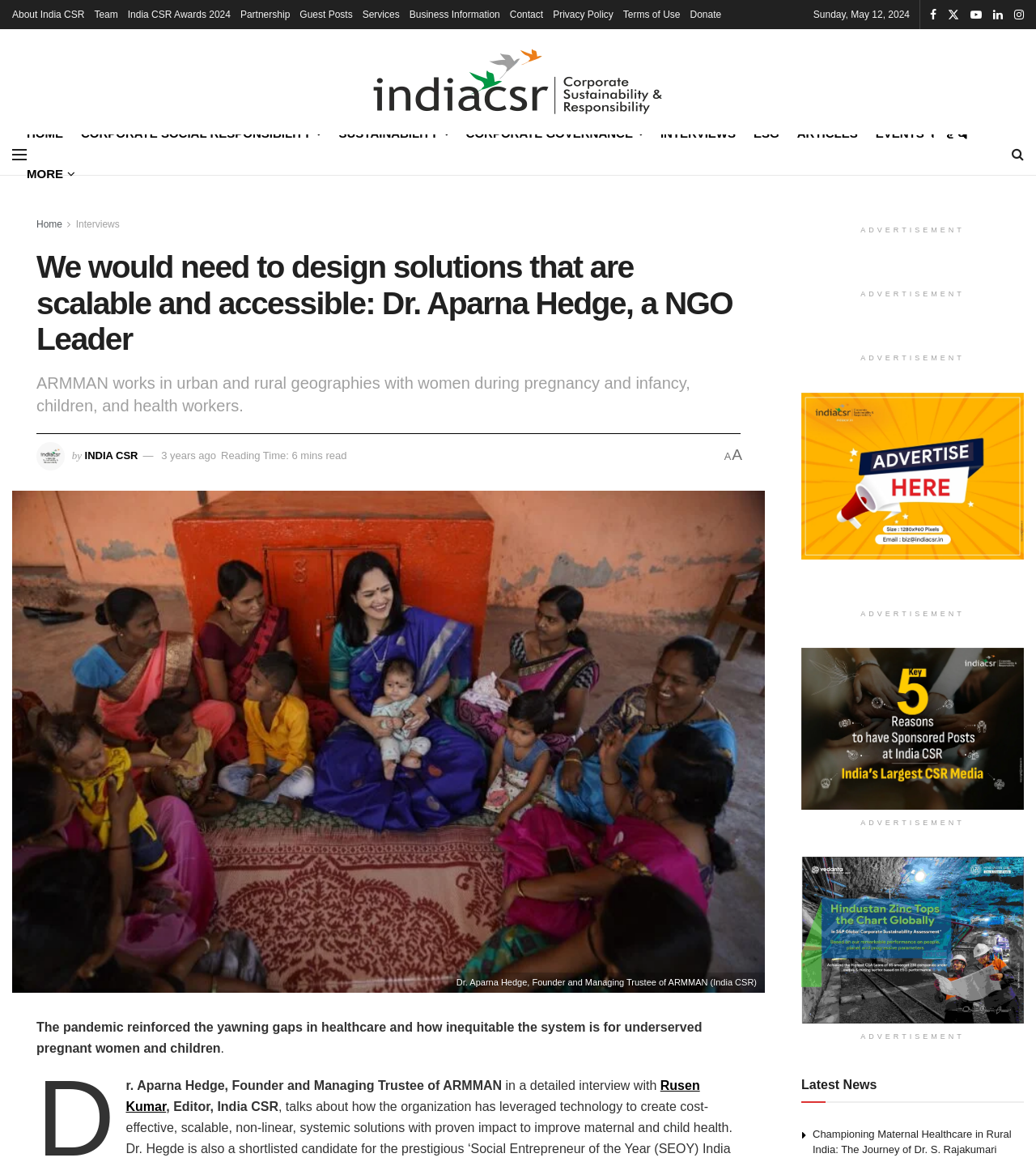Ascertain the bounding box coordinates for the UI element detailed here: "Terms of Use". The coordinates should be provided as [left, top, right, bottom] with each value being a float between 0 and 1.

[0.601, 0.0, 0.657, 0.025]